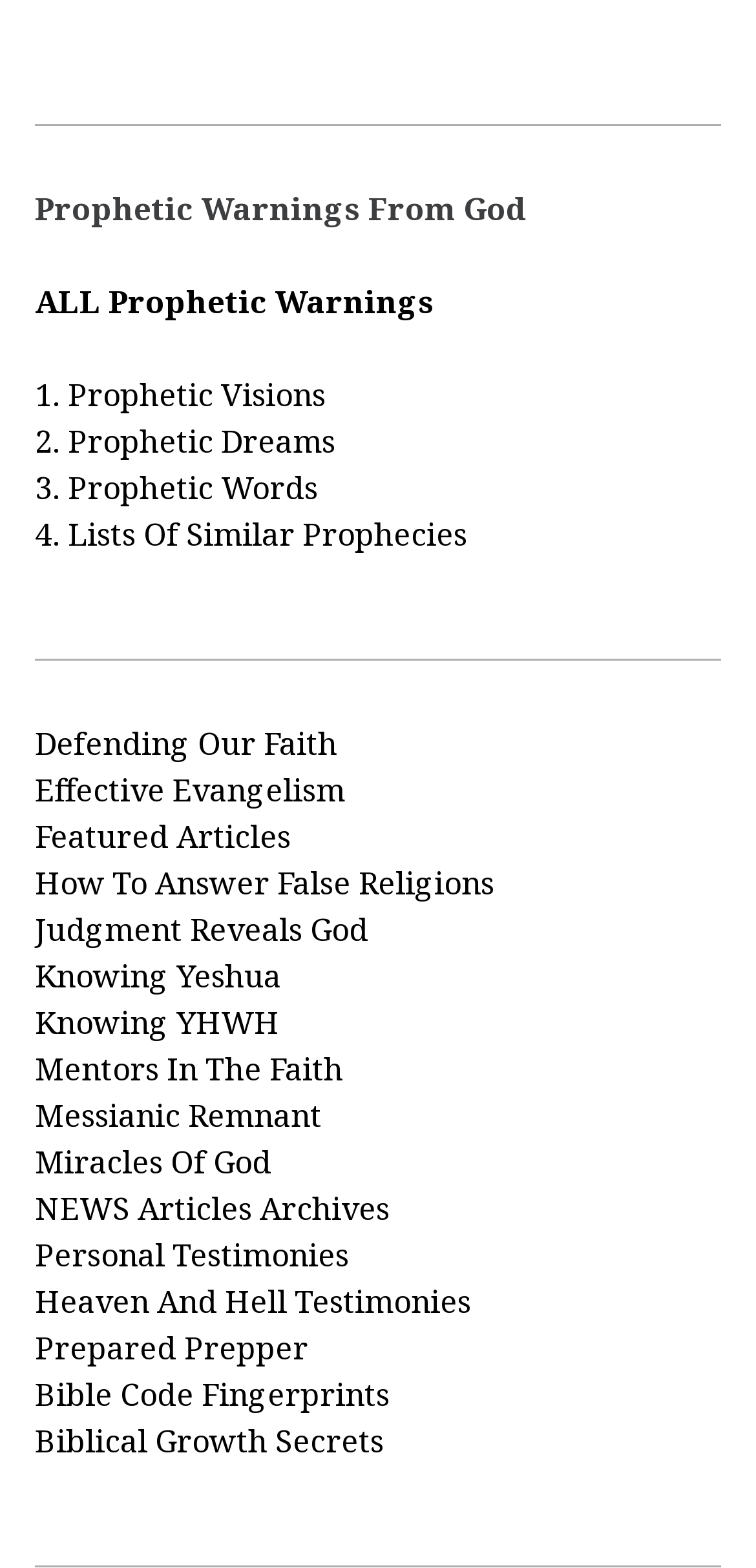Answer the following query concisely with a single word or phrase:
How many links are there on this webpage?

30